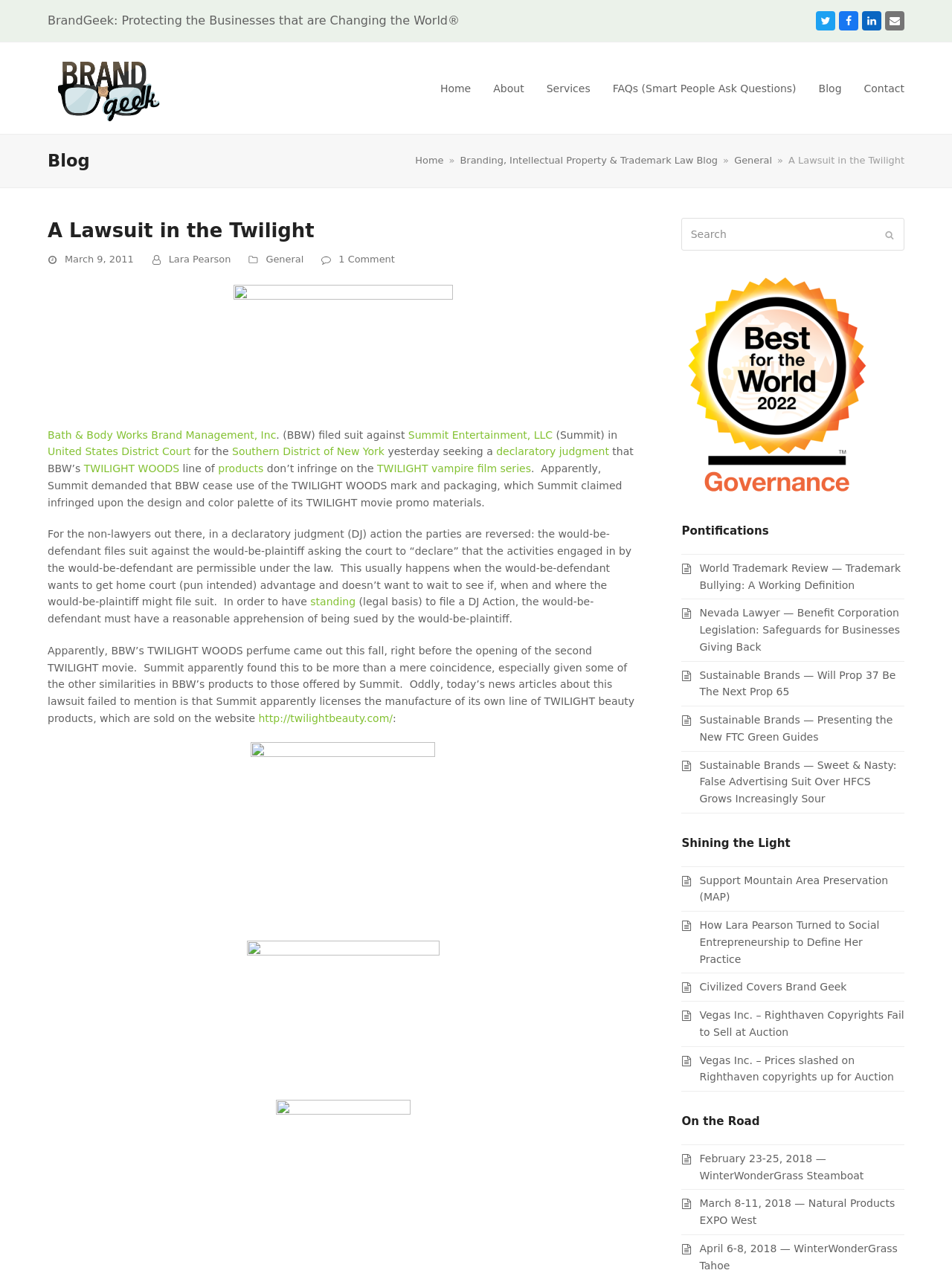Summarize the contents and layout of the webpage in detail.

This webpage is a blog post titled "A Lawsuit in the Twilight" on the Brand Geek website. At the top, there is a header section with the website's logo, navigation menu, and social media links. Below the header, there is a main content area with a title "A Lawsuit in the Twilight" and a subtitle "Brand Geek: Protecting the Businesses that are Changing the World". 

On the top right side of the main content area, there is a search bar with a submit button. Below the title, there is a breadcrumb navigation menu showing the current page's location within the website. 

The main content of the blog post discusses a lawsuit filed by Bath & Body Works against Summit Entertainment, LLC, regarding a trademark dispute over the "Twilight Woods" brand. The article explains the background of the lawsuit, the legal concept of declaratory judgment, and the details of the dispute. 

Throughout the article, there are several links to other relevant articles, websites, and resources. There are also images and icons scattered throughout the content, including a logo of Brand Geek and an image related to the lawsuit. 

On the right sidebar, there are several sections, including a list of recent articles, a section titled "Pontifications", and a section titled "Shining the Light" with links to other articles and resources. There is also a section titled "On the Road" with links to upcoming events.